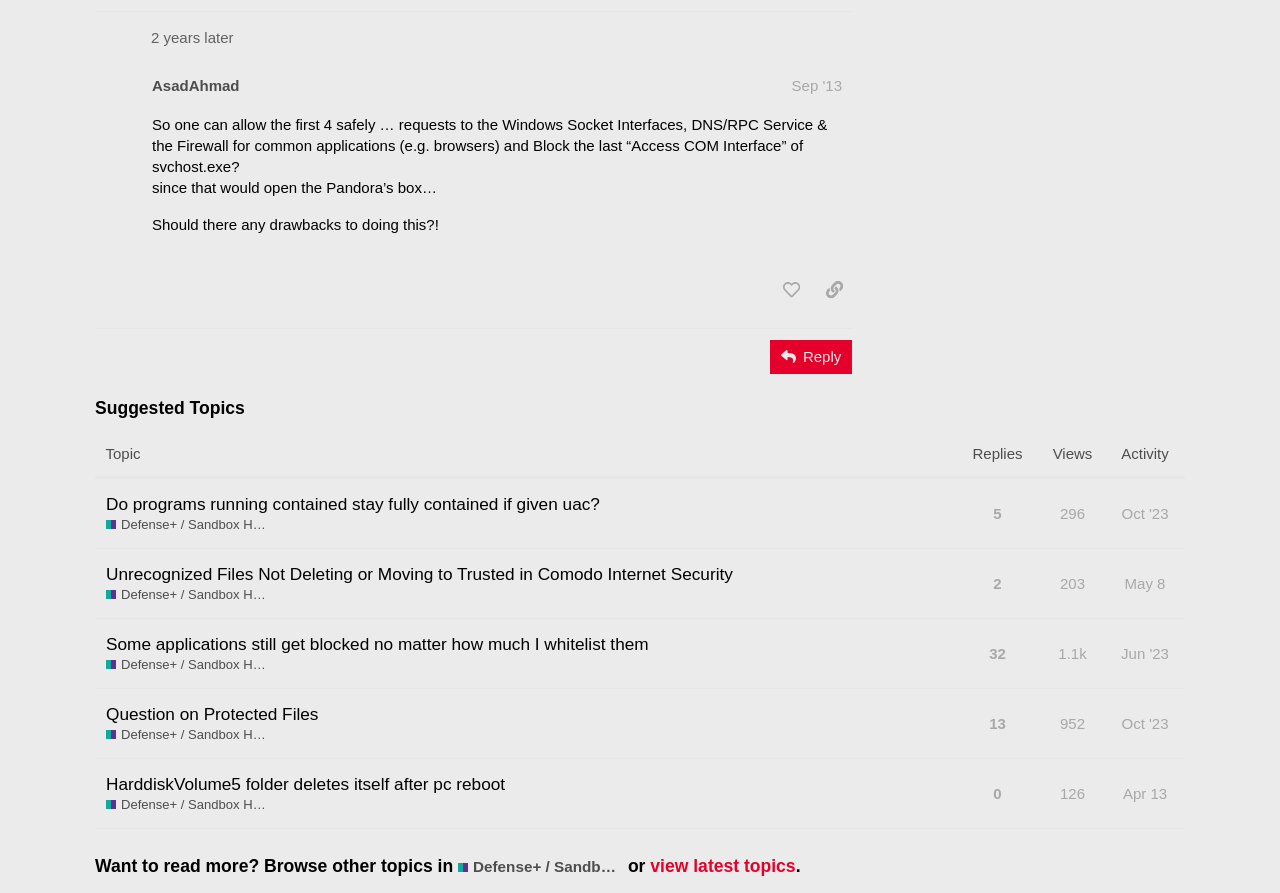Find the bounding box coordinates of the clickable area that will achieve the following instruction: "Like this post".

[0.604, 0.306, 0.633, 0.344]